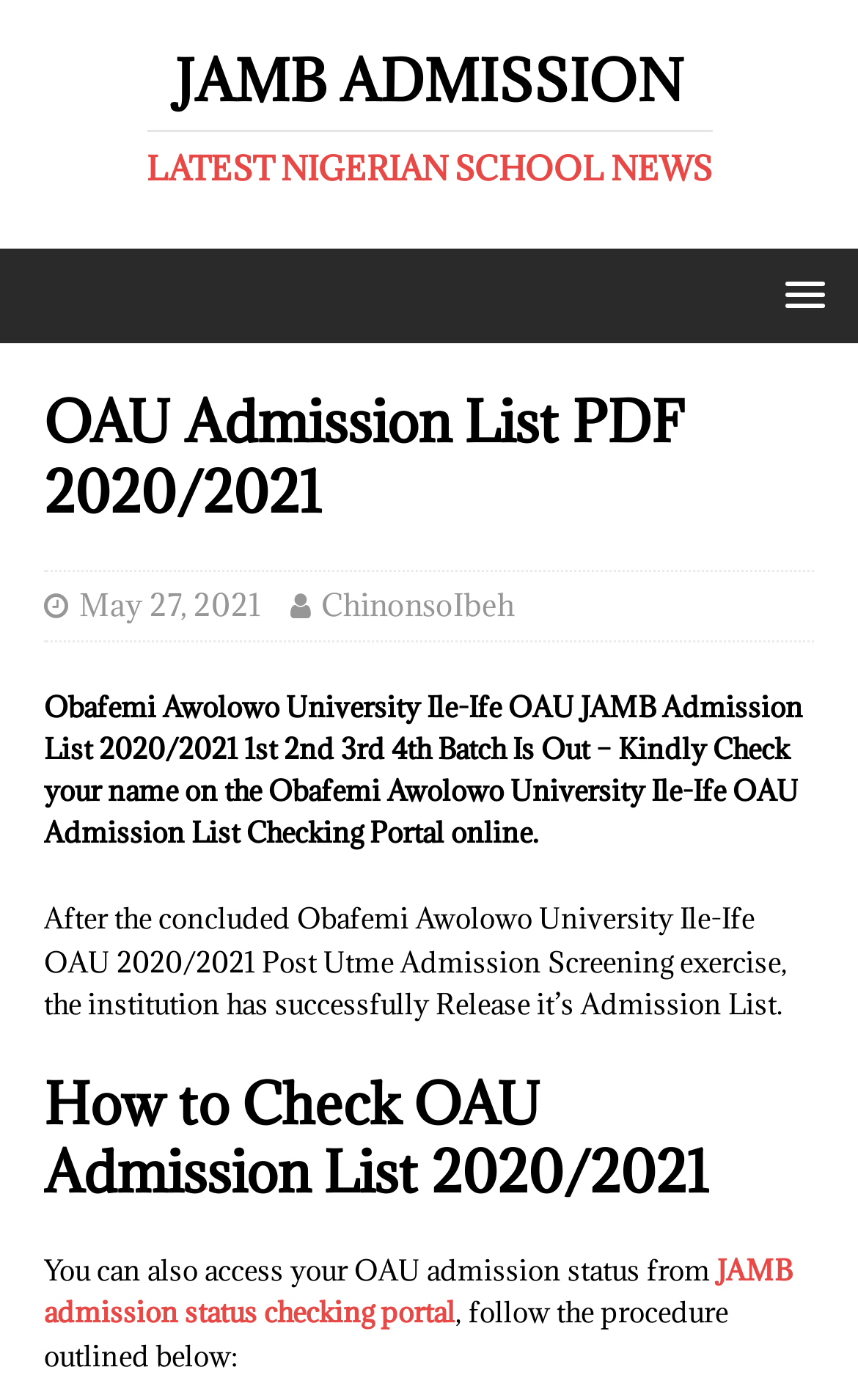What is the alternative way to check admission status?
Kindly answer the question with as much detail as you can.

I found the answer by reading the StaticText element with the text 'You can also access your OAU admission status from' and the link element with the text 'JAMB admission status checking portal' which is located at [0.051, 0.895, 0.923, 0.95].